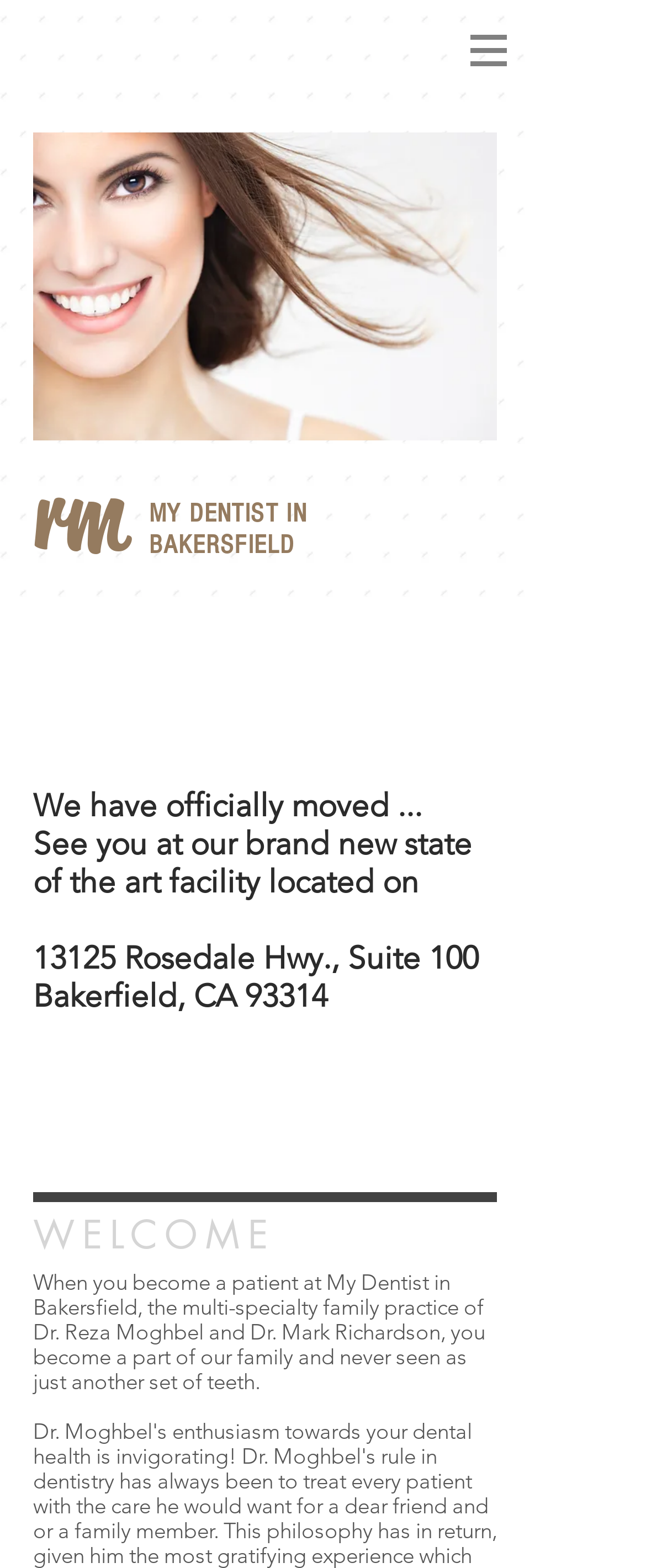What is the profession of Dr. Mark Richardson?
Please provide a single word or phrase as the answer based on the screenshot.

Dentist